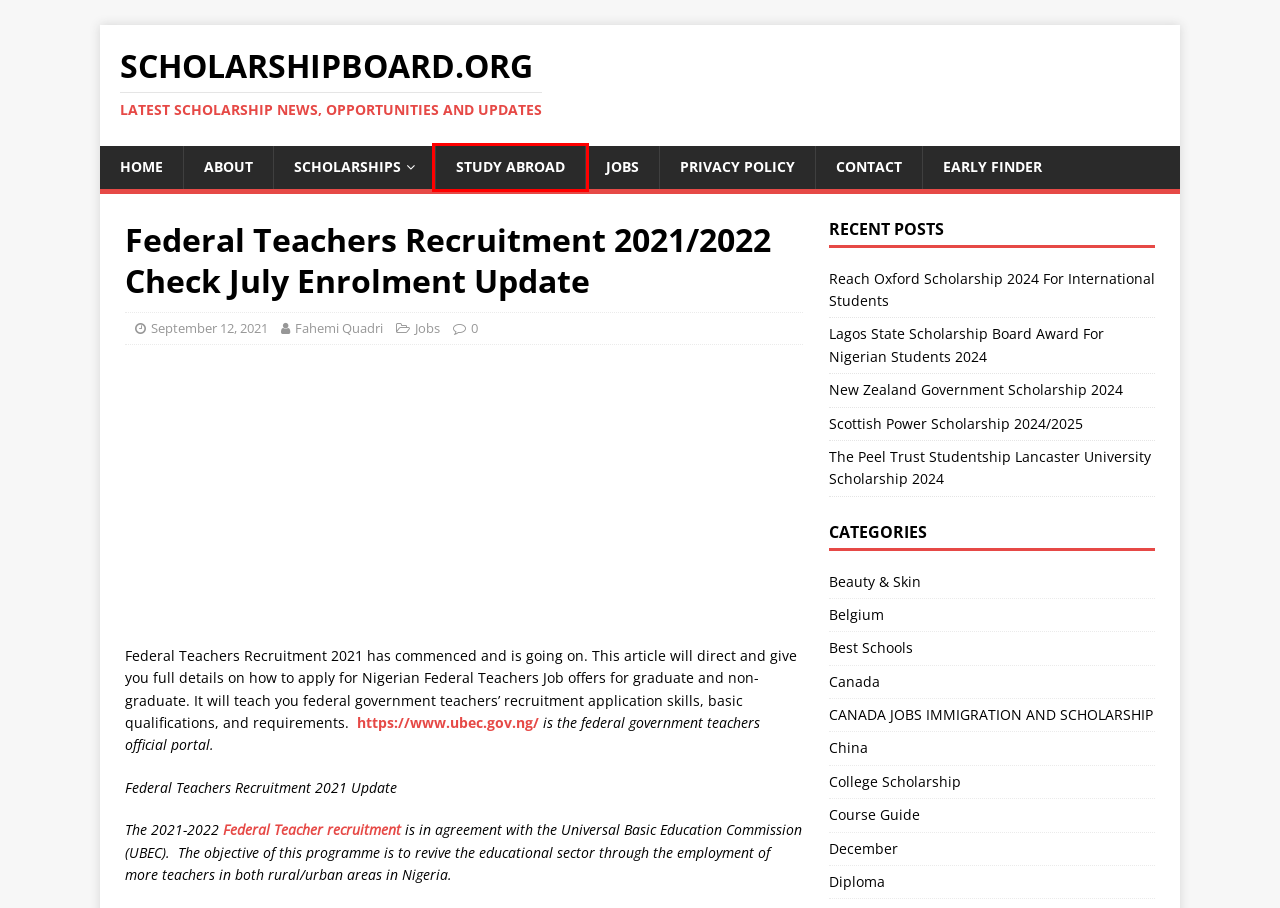You have been given a screenshot of a webpage, where a red bounding box surrounds a UI element. Identify the best matching webpage description for the page that loads after the element in the bounding box is clicked. Options include:
A. Privacy Policy - Scholarshipboard.org
B. Jobs - Scholarshipboard.org
C. Study Abroad - Scholarshipboard.org
D. Reach Oxford Scholarship 2024 For International Students
E. December - Scholarshipboard.org
F. Diploma - Scholarshipboard.org
G. Best Schools - Scholarshipboard.org
H. Scottish Power Scholarship 2024/2025

C